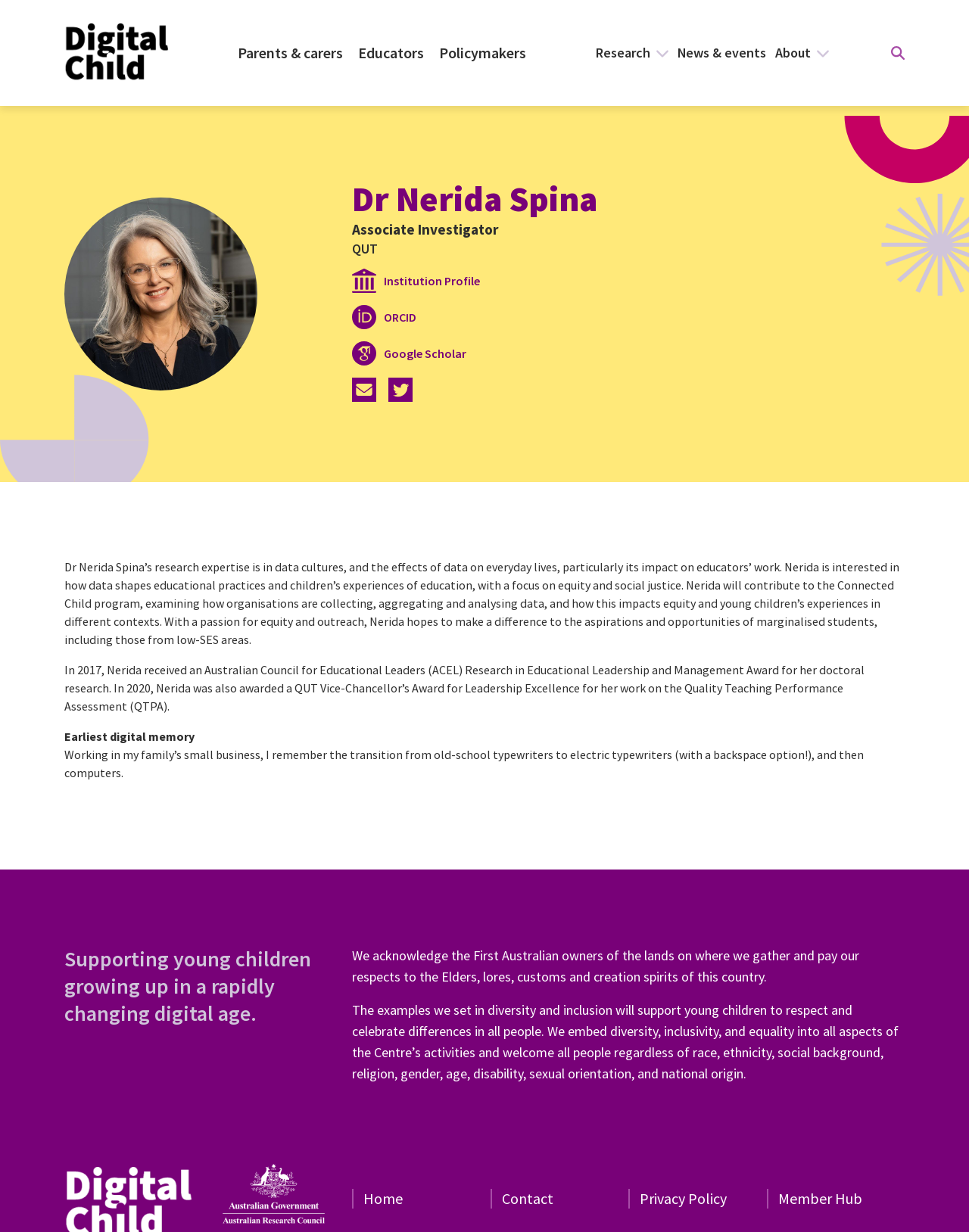Highlight the bounding box coordinates of the element that should be clicked to carry out the following instruction: "View Nerida's institution profile". The coordinates must be given as four float numbers ranging from 0 to 1, i.e., [left, top, right, bottom].

[0.363, 0.218, 0.496, 0.238]